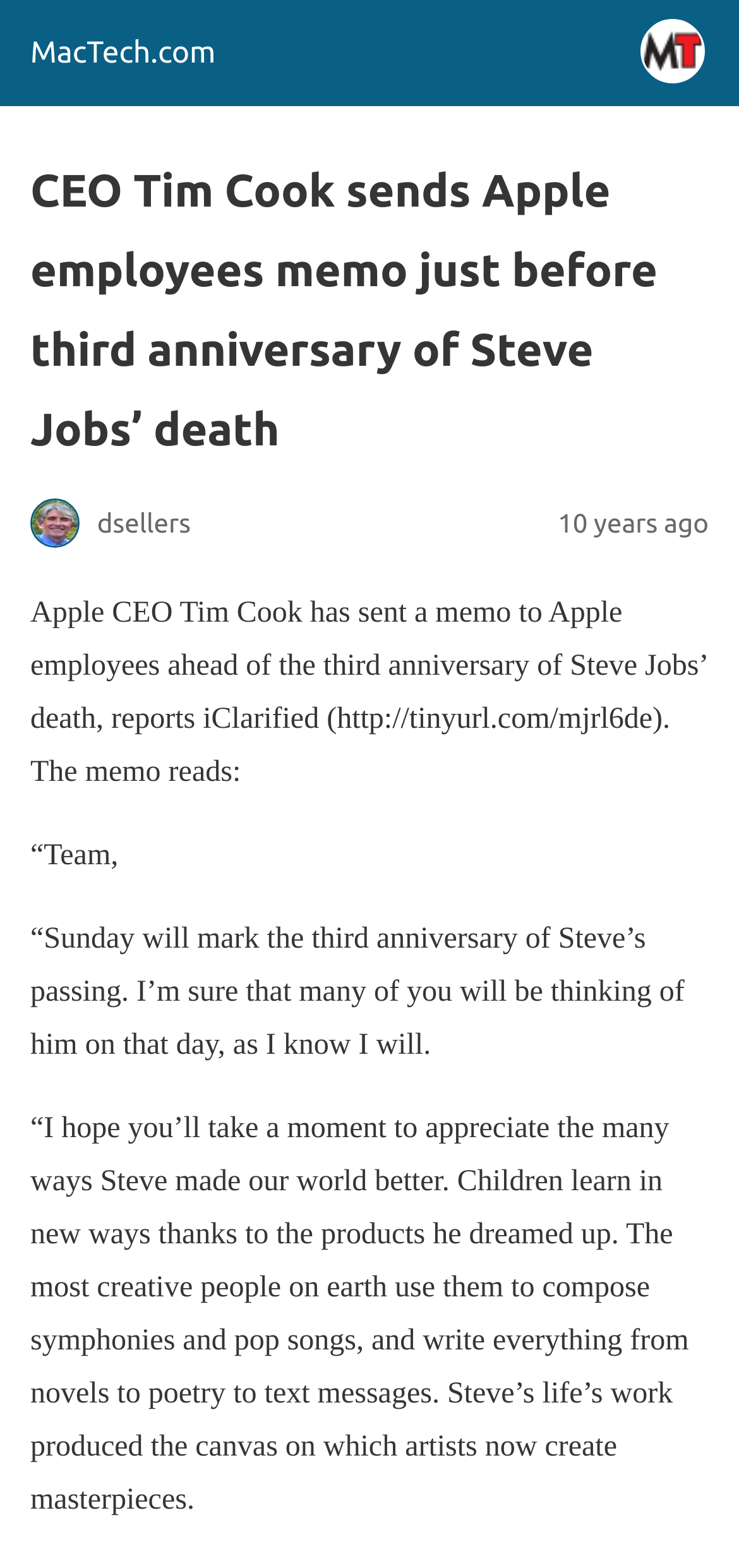Who sent a memo to Apple employees?
Answer the question in a detailed and comprehensive manner.

Based on the webpage content, it is mentioned that 'Apple CEO Tim Cook has sent a memo to Apple employees ahead of the third anniversary of Steve Jobs’ death'. This indicates that Tim Cook is the one who sent the memo.